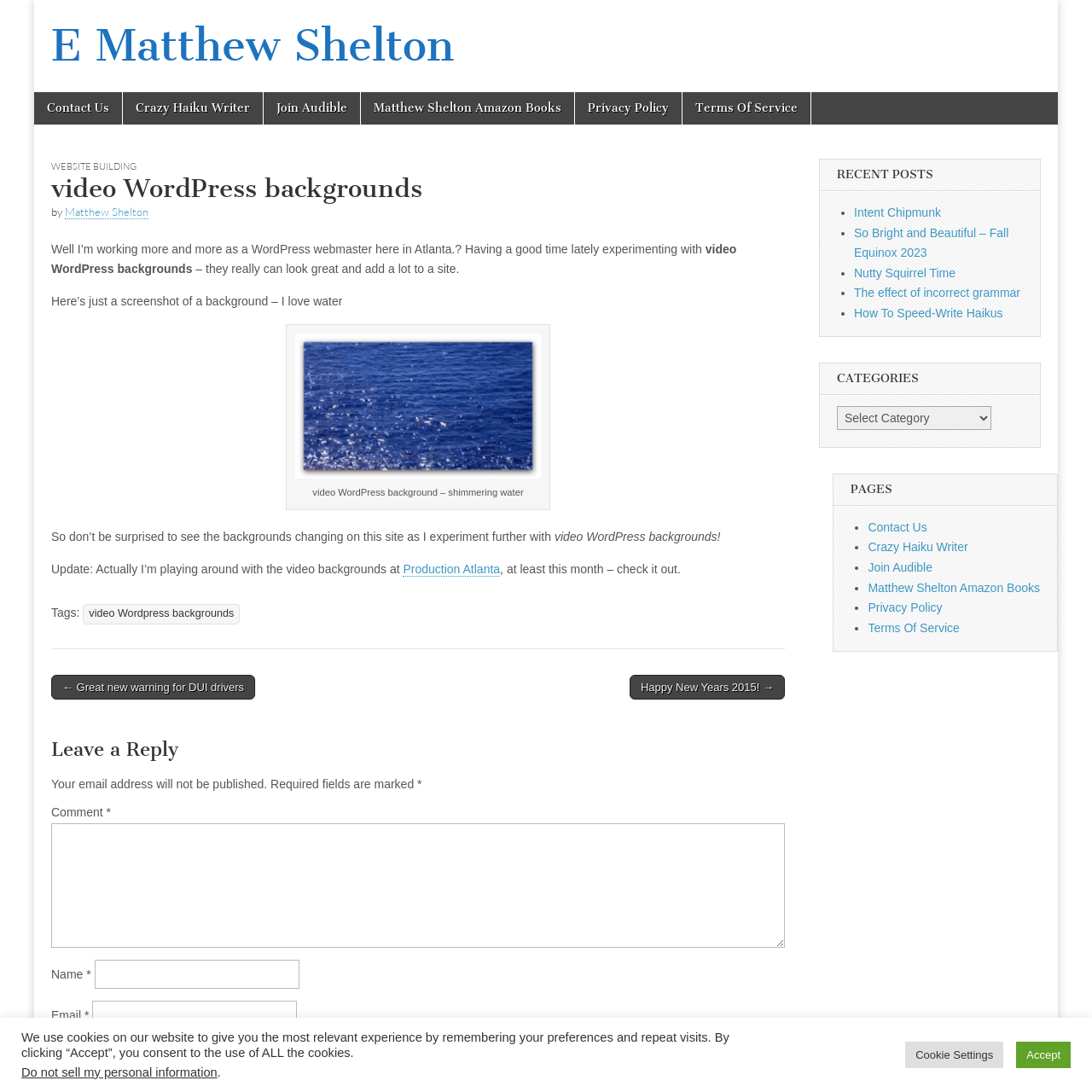Locate the bounding box coordinates of the clickable area needed to fulfill the instruction: "Click the 'Contact Us' link".

[0.031, 0.084, 0.112, 0.114]